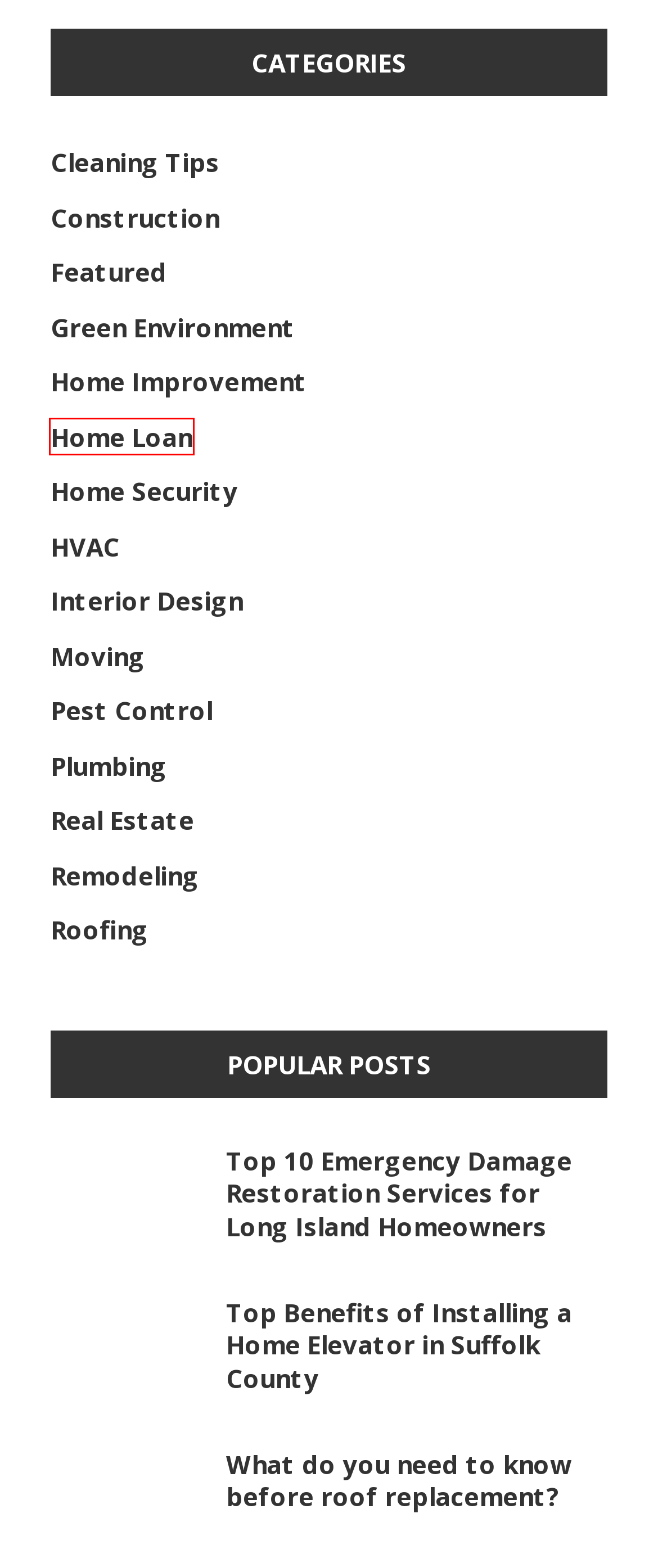You have a screenshot of a webpage with a red bounding box highlighting a UI element. Your task is to select the best webpage description that corresponds to the new webpage after clicking the element. Here are the descriptions:
A. Featured Archives - Pretty Practical Home
B. Remodeling Archives - Pretty Practical Home
C. Green Environment Archives - Pretty Practical Home
D. HVAC Archives - Pretty Practical Home
E. Home Loan Archives - Pretty Practical Home
F. Real Estate Archives - Pretty Practical Home
G. Construction Archives - Pretty Practical Home
H. Plumbing Archives - Pretty Practical Home

E